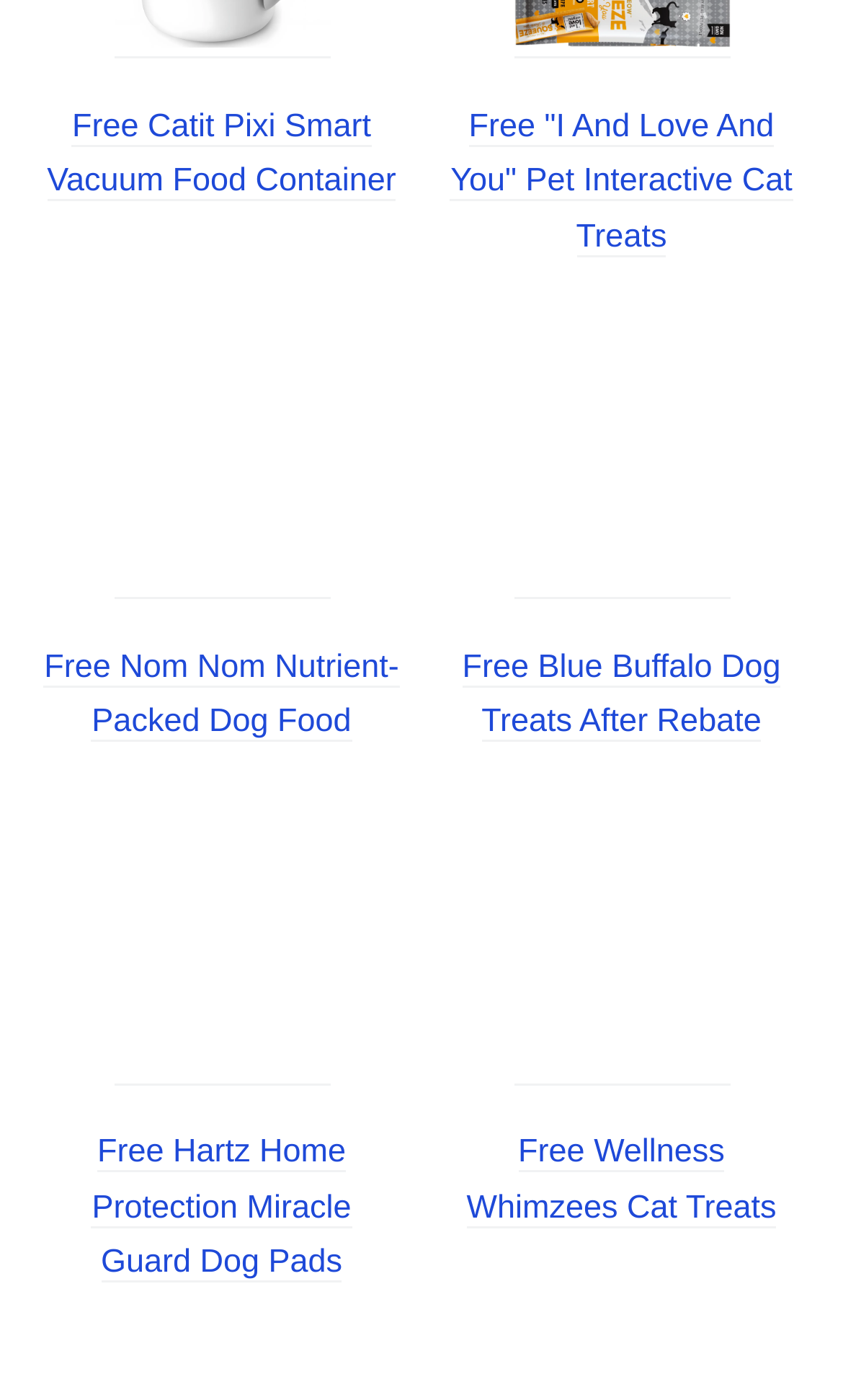Please locate the bounding box coordinates for the element that should be clicked to achieve the following instruction: "Learn more about Hartz Home Protection Miracle Guard Dog Pads". Ensure the coordinates are given as four float numbers between 0 and 1, i.e., [left, top, right, bottom].

[0.135, 0.747, 0.391, 0.775]